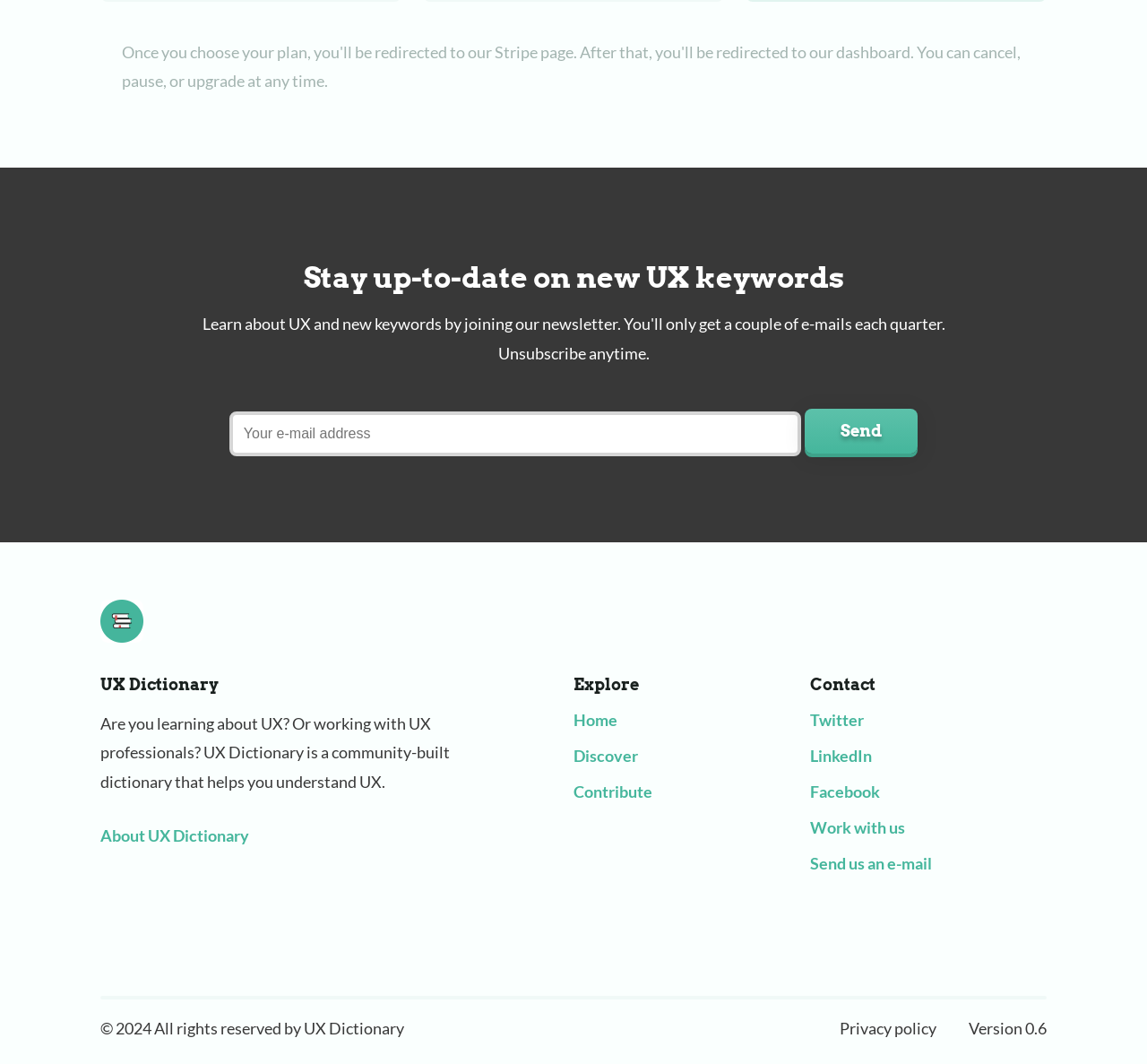Can you find the bounding box coordinates for the element that needs to be clicked to execute this instruction: "Explore the Home page"? The coordinates should be given as four float numbers between 0 and 1, i.e., [left, top, right, bottom].

[0.5, 0.667, 0.538, 0.686]